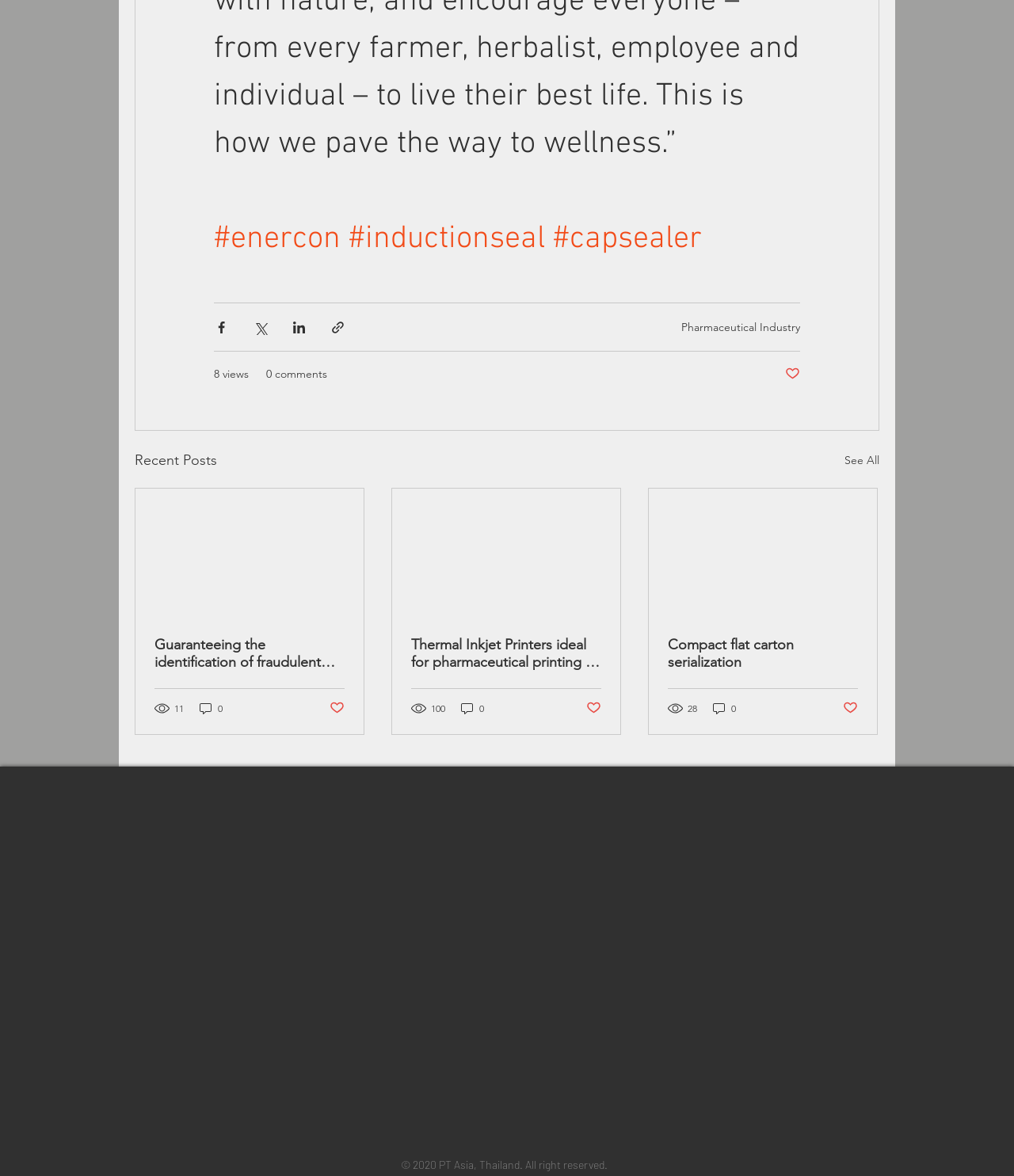Can you give a comprehensive explanation to the question given the content of the image?
What is the name of the social media platform with a grey circle icon?

I found the answer by looking at the list of social media links and found the link 'Instagram - Grey Circle' which indicates that the social media platform with a grey circle icon is Instagram.